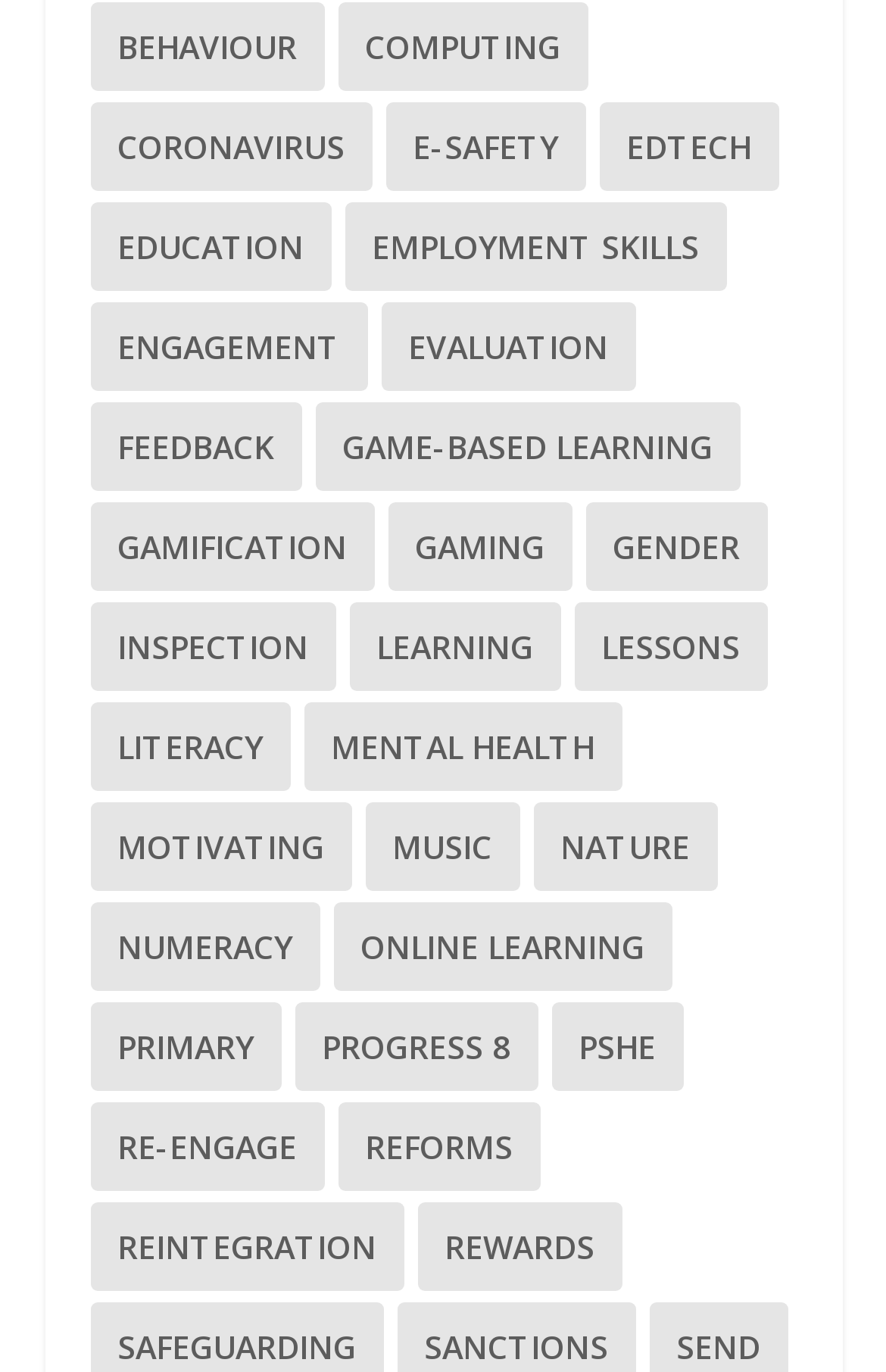Please answer the following query using a single word or phrase: 
What is the second category from the top?

Computing